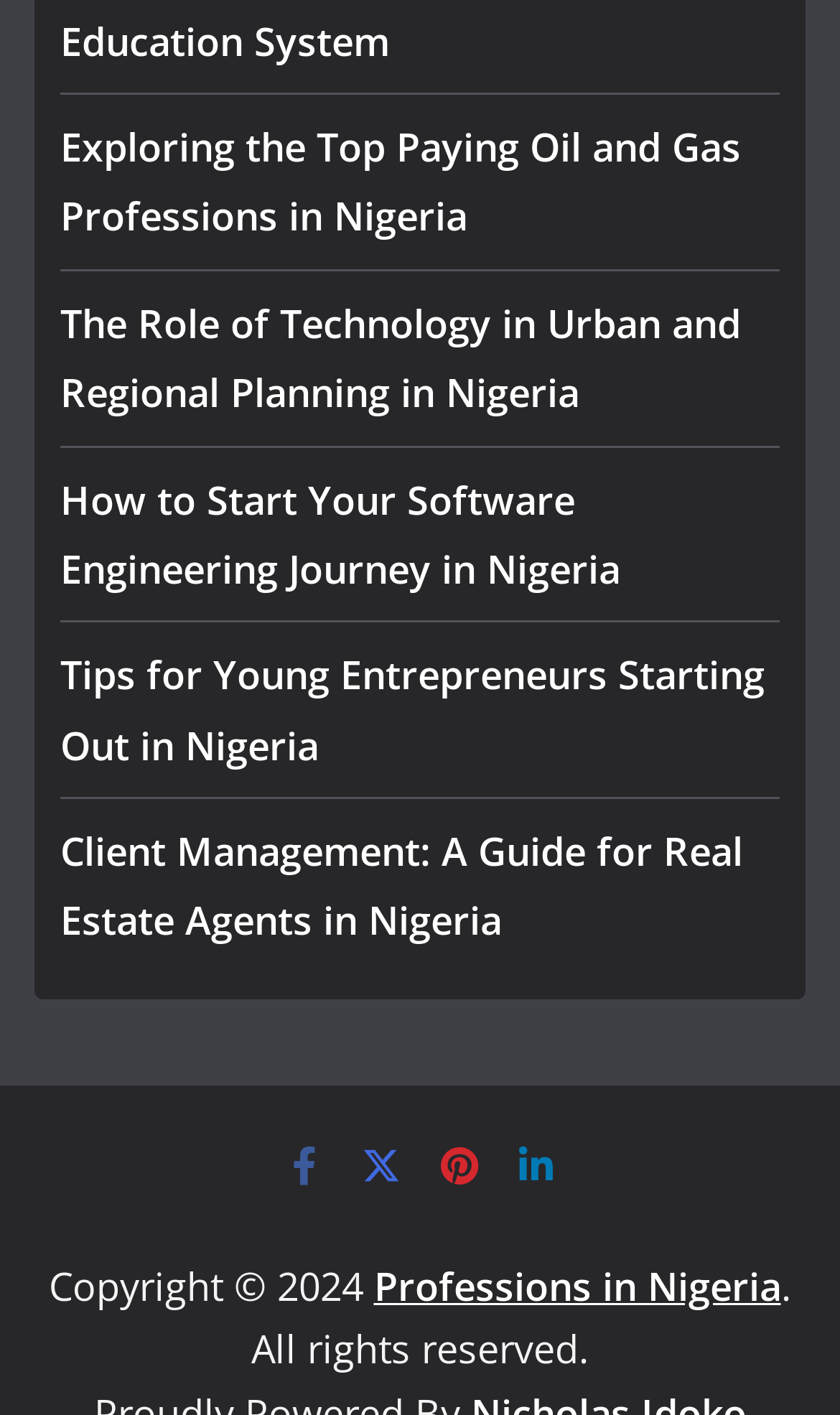Answer the question in one word or a short phrase:
How many links are available above the social media links?

5